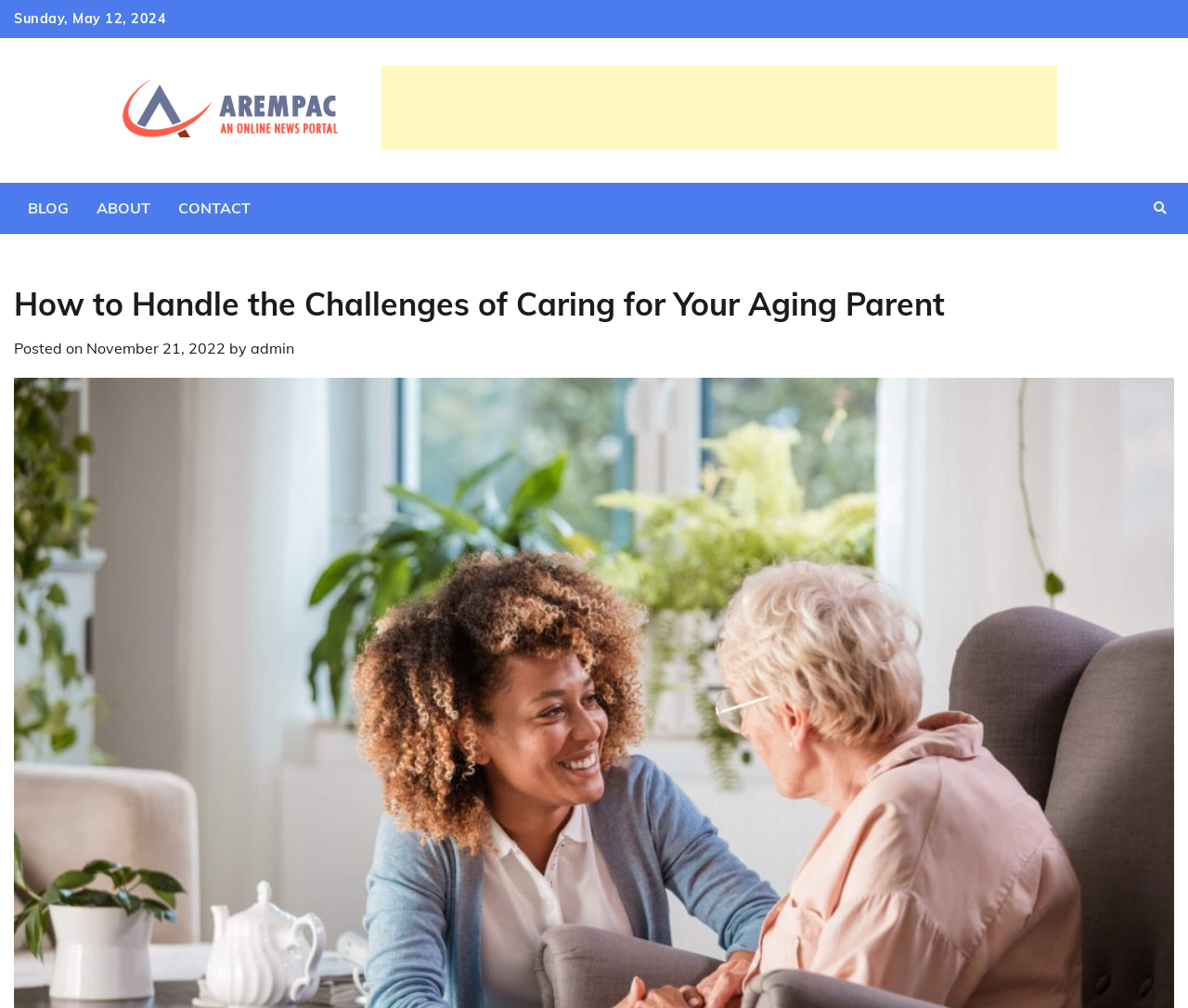Please reply with a single word or brief phrase to the question: 
How many navigation links are there?

3